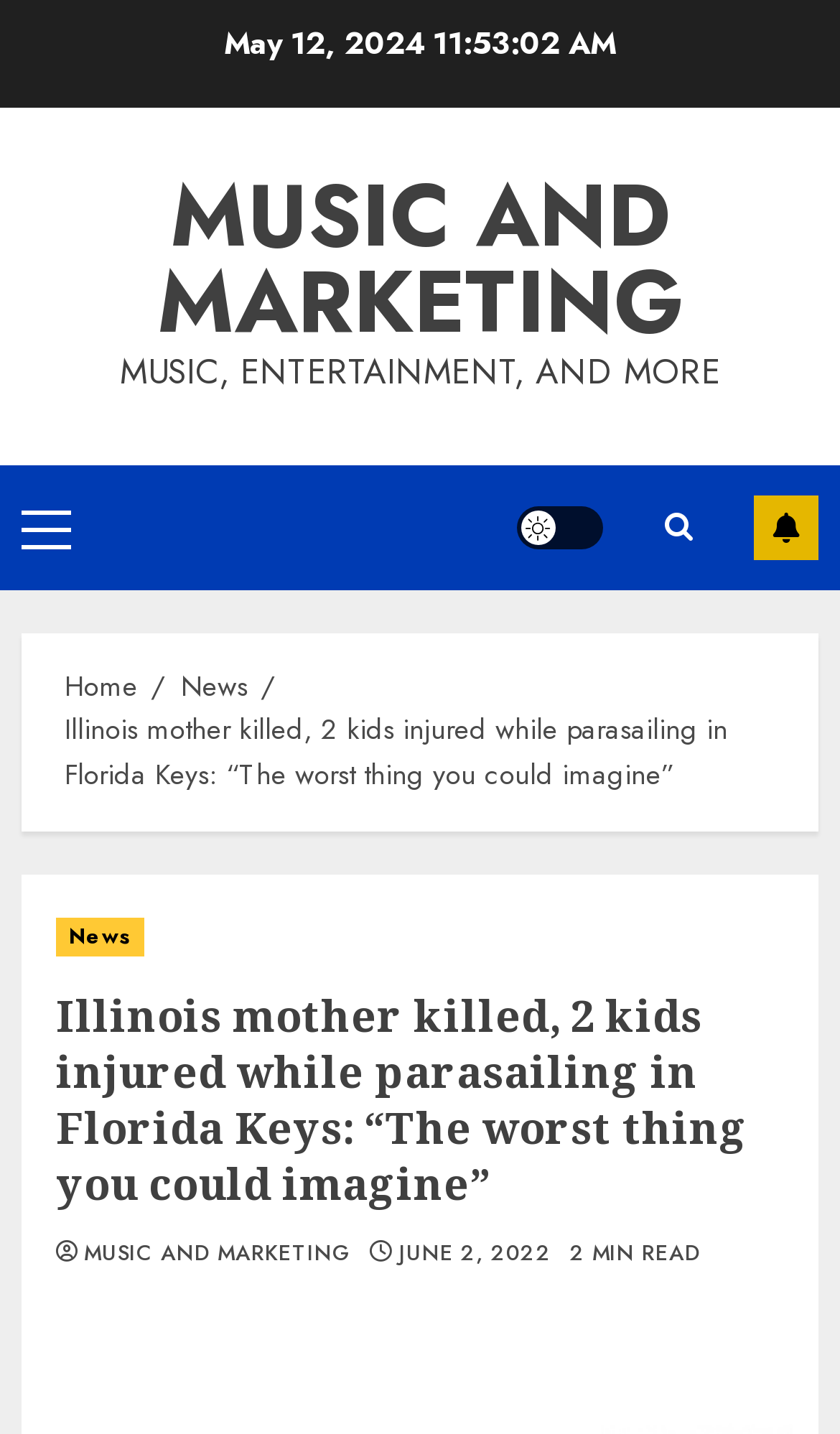Locate the bounding box of the UI element based on this description: "Subscribe". Provide four float numbers between 0 and 1 as [left, top, right, bottom].

[0.897, 0.345, 0.974, 0.39]